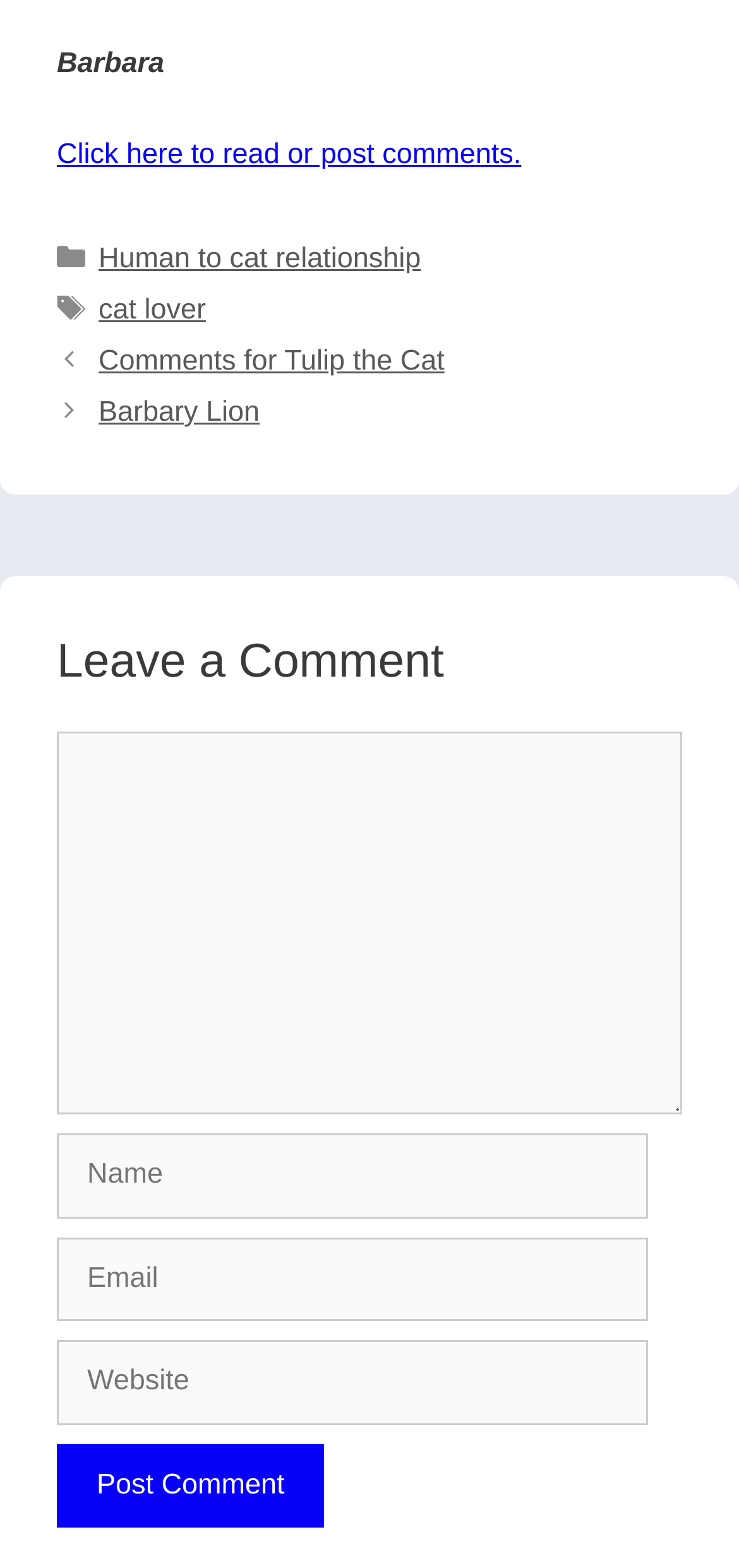Please find the bounding box coordinates of the element that must be clicked to perform the given instruction: "Click on the 'Posts' navigation". The coordinates should be four float numbers from 0 to 1, i.e., [left, top, right, bottom].

[0.077, 0.214, 0.923, 0.279]